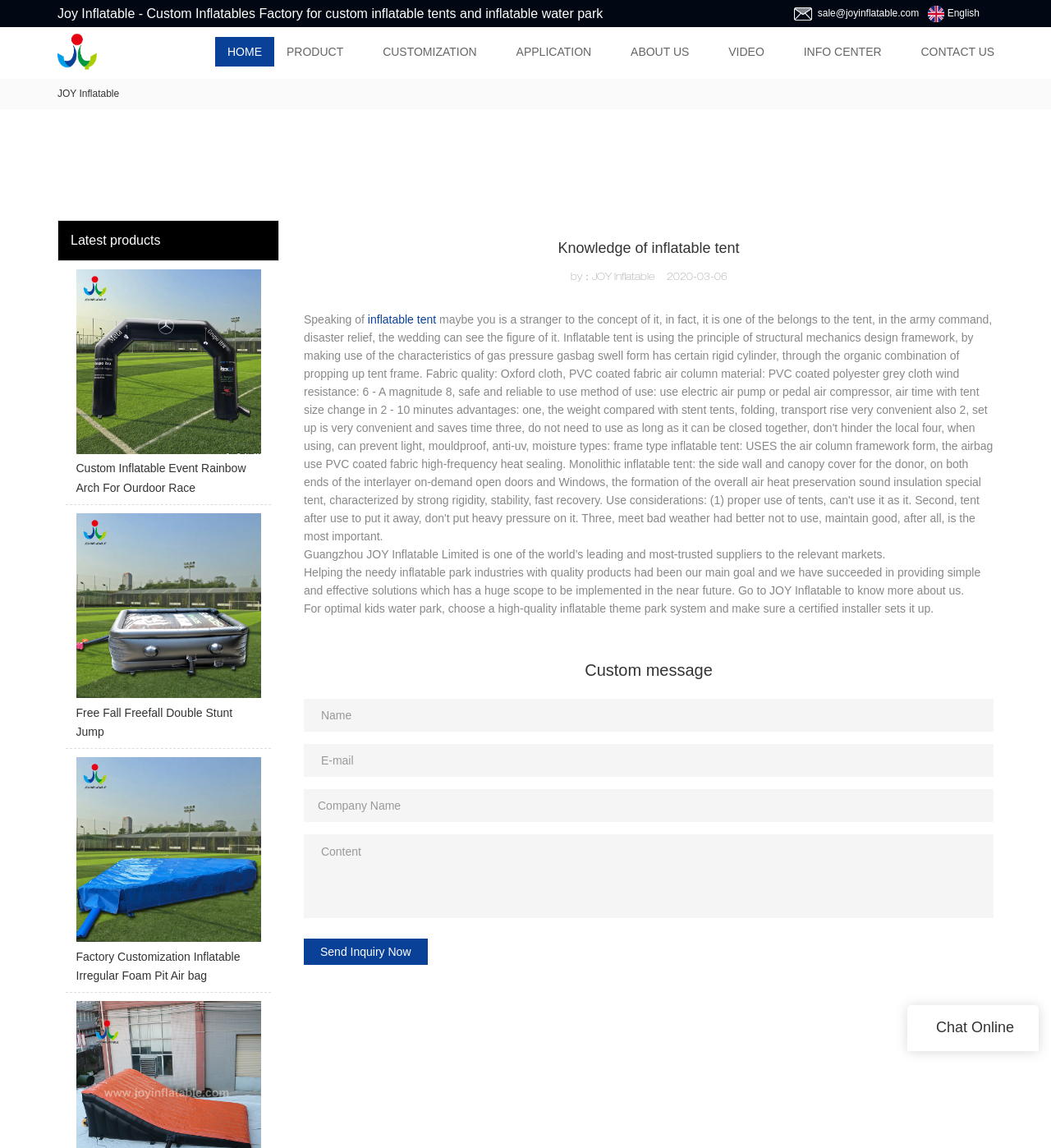Elaborate on the different components and information displayed on the webpage.

The webpage is about JOY Inflatable, a company that specializes in custom inflatables. At the top left corner, there is a logo of JOY Inflatable, accompanied by a navigation menu with links to different sections of the website, including HOME, PRODUCT, CUSTOMIZATION, and more.

Below the navigation menu, there is a section showcasing the latest products, with three links to specific products, each accompanied by an image. The products are Custom Inflatable Event Rainbow Arch, Free Fall Freefall Double Stunt Jump, and Factory Customization Inflatable Irregular Foam Pit Air bag.

To the right of the latest products section, there is a section with a heading "Knowledge of inflatable tent". This section contains a brief article about inflatable tents, with a date "2020-03-06" and a byline "by：JOY Inflatable". The article discusses the importance of high-quality inflatable theme park systems and certified installers.

Below the article, there is a contact form with fields for name, email, company name, and content, as well as a "Send Inquiry Now" button. Above the contact form, there is a custom message.

At the top right corner, there is a figure with a link to an email address "sale@joyinflatable.com". Next to it, there is a link to switch to English. At the very bottom of the page, there is a "Chat Online" button.

Throughout the page, there are a total of 7 links to different sections of the website, 3 images of products, and 1 logo image. There are also several blocks of text, including a brief description of JOY Inflatable, an article about inflatable tents, and a custom message.